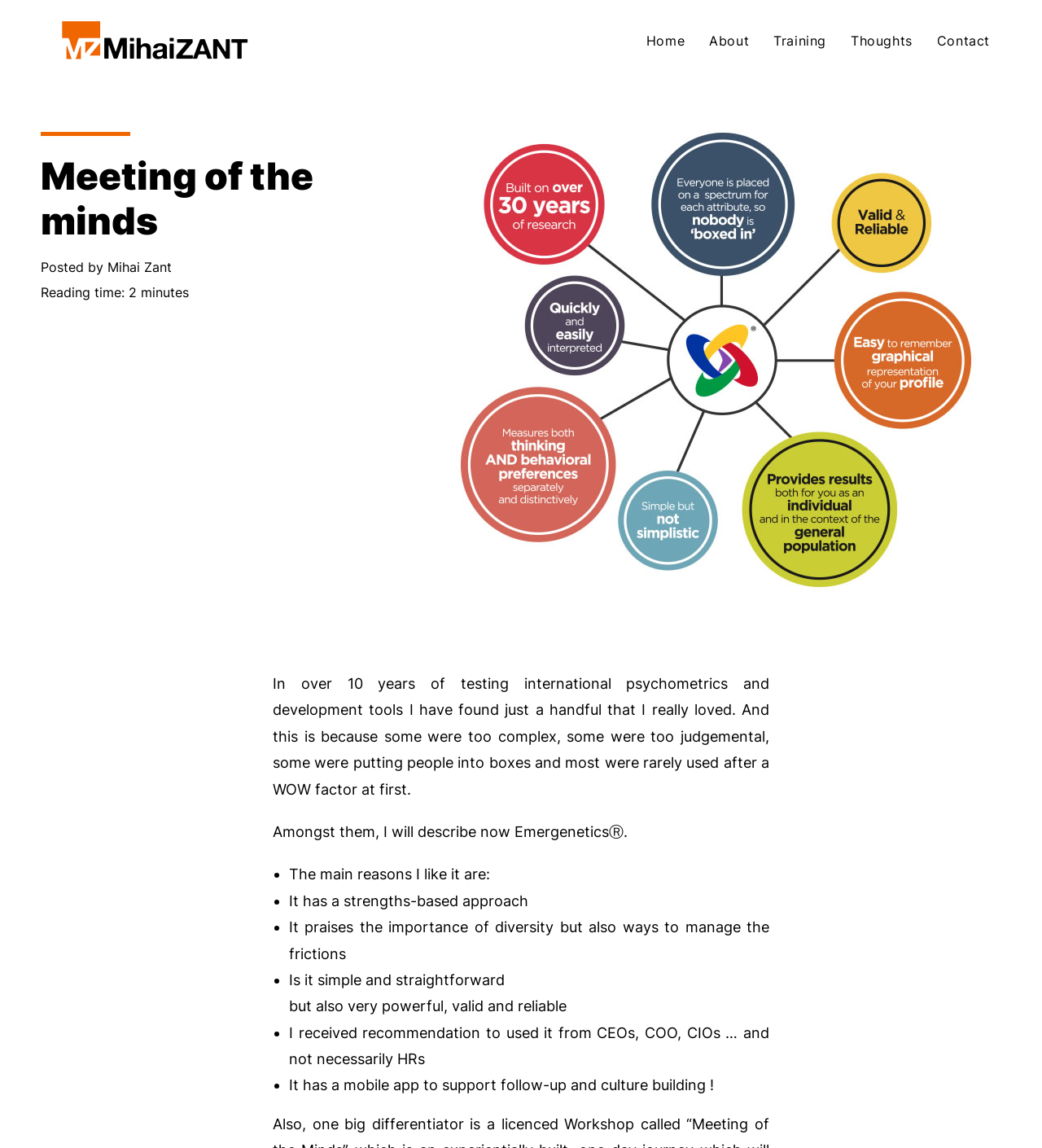What is the topic of this article?
Examine the image closely and answer the question with as much detail as possible.

The topic of this article is Emergenetics, which is mentioned in the text as a tool that the author, Mihai Zant, likes and will describe.